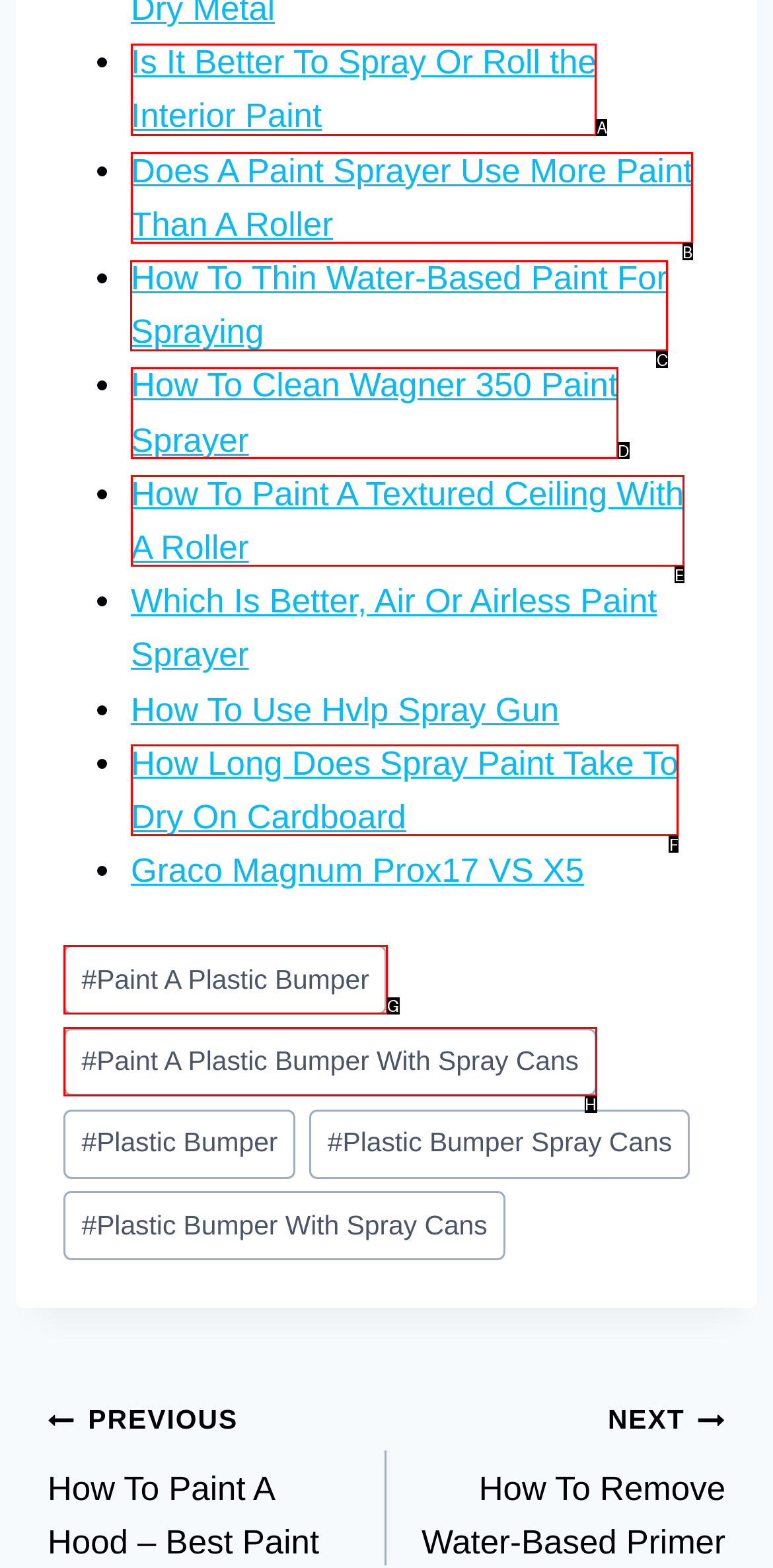Select the correct option from the given choices to perform this task: Click on the link 'How To Thin Water-Based Paint For Spraying'. Provide the letter of that option.

C